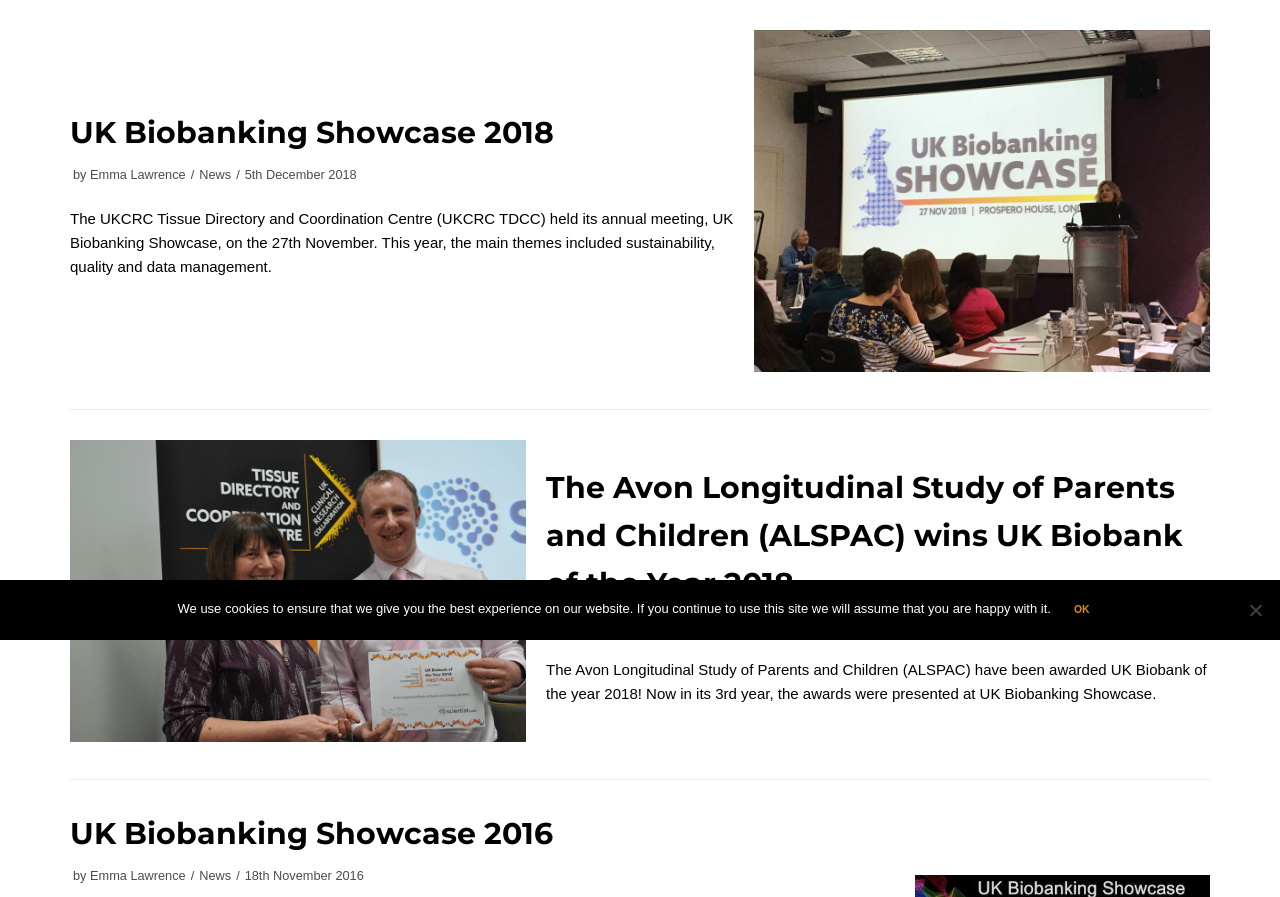Using the webpage screenshot and the element description BROWSE PROJECT, determine the bounding box coordinates. Specify the coordinates in the format (top-left x, top-left y, bottom-right x, bottom-right y) with values ranging from 0 to 1.

None